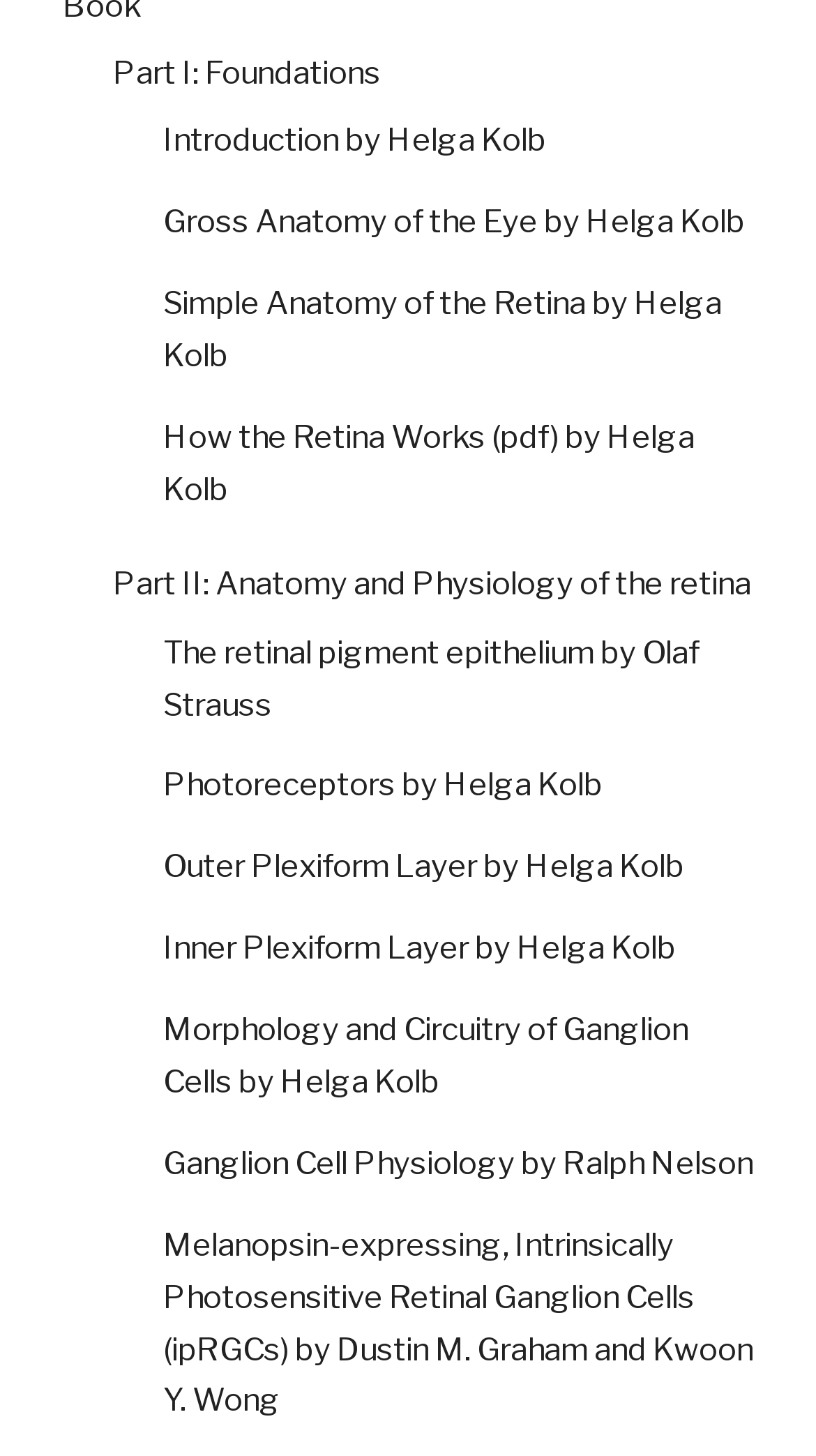Please determine the bounding box coordinates of the element to click in order to execute the following instruction: "Learn about Morphology and Circuitry of Ganglion Cells". The coordinates should be four float numbers between 0 and 1, specified as [left, top, right, bottom].

[0.2, 0.694, 0.844, 0.756]